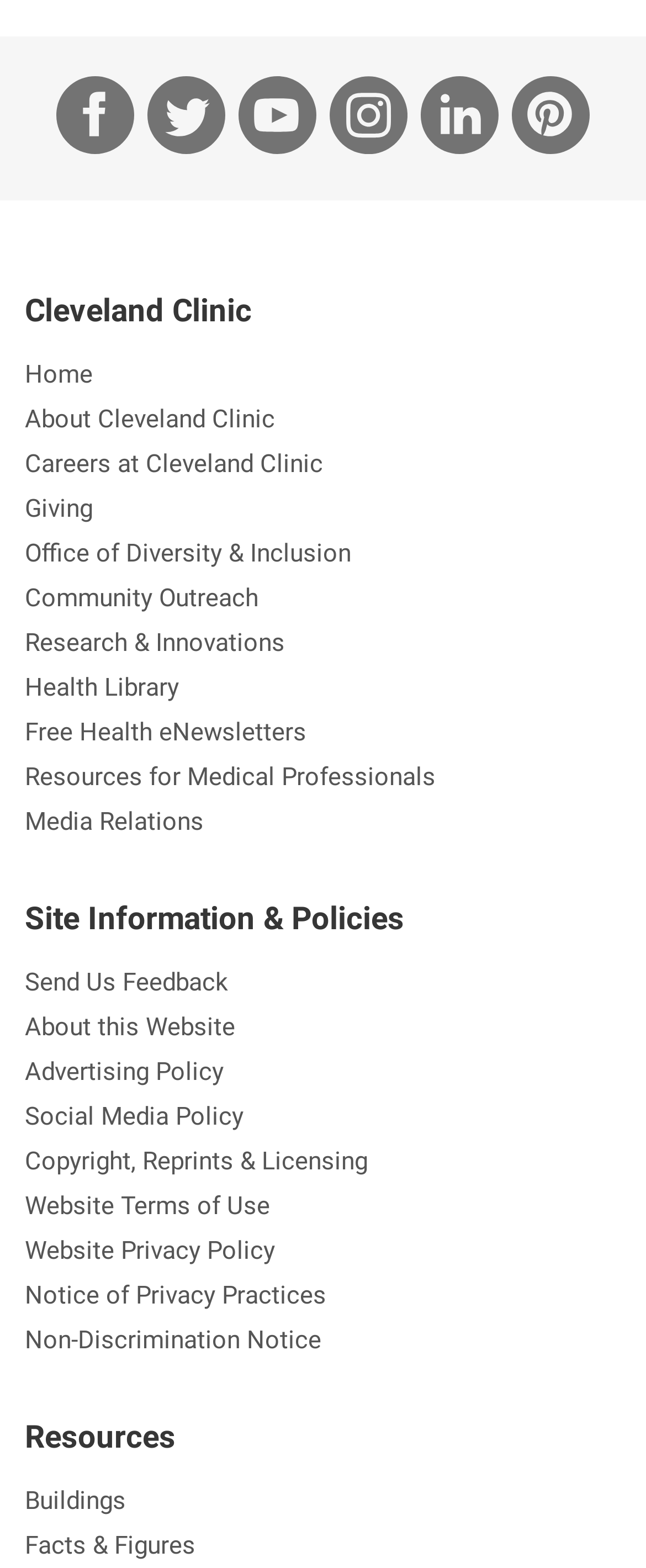Please examine the image and answer the question with a detailed explanation:
What is the last link in the navigation section?

I examined the navigation section and found that the last link is 'Media Relations', which is located at the bottom of the navigation section.